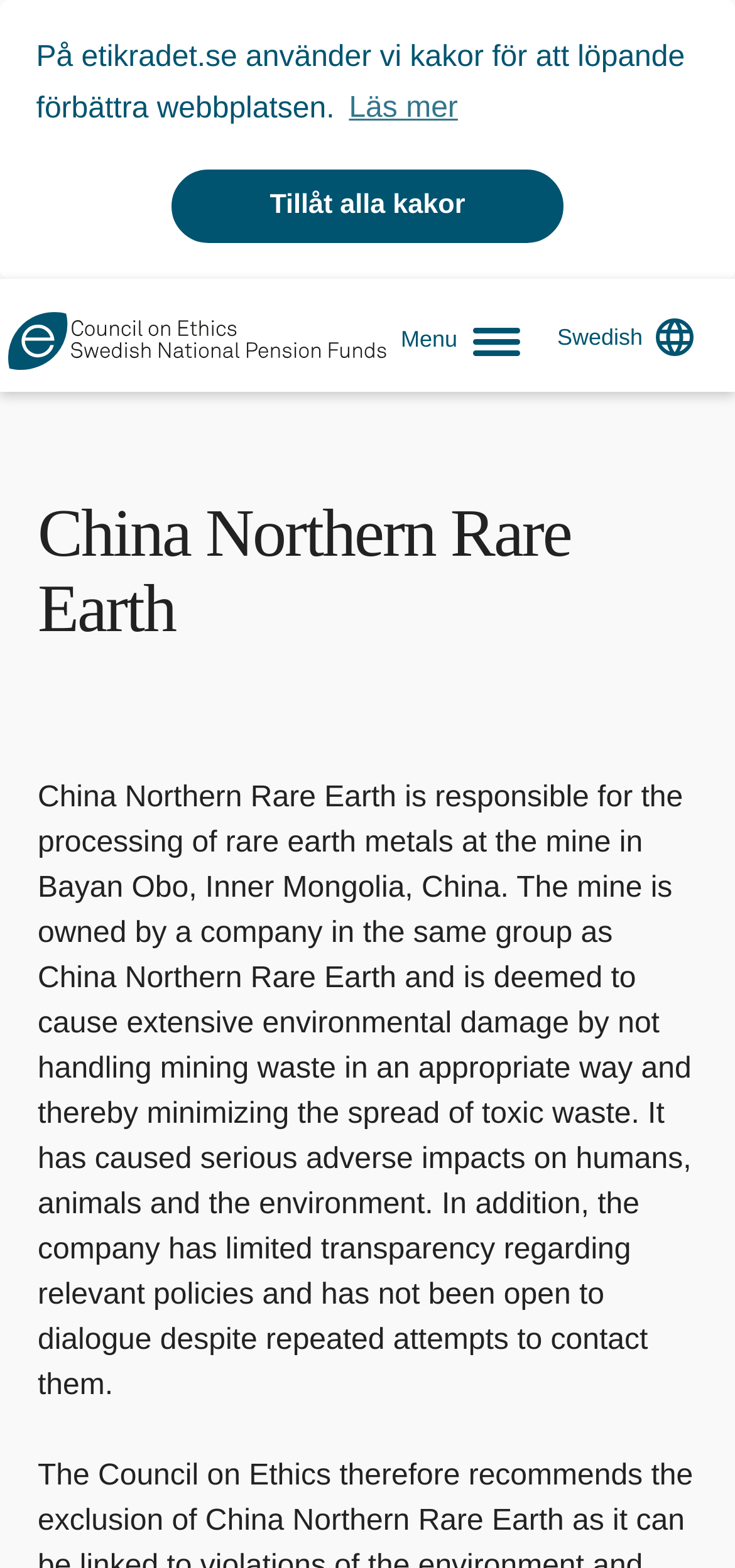Where is the mine located?
Could you answer the question with a detailed and thorough explanation?

According to the webpage, the mine is owned by a company in the same group as China Northern Rare Earth and is located in Bayan Obo, Inner Mongolia, China.